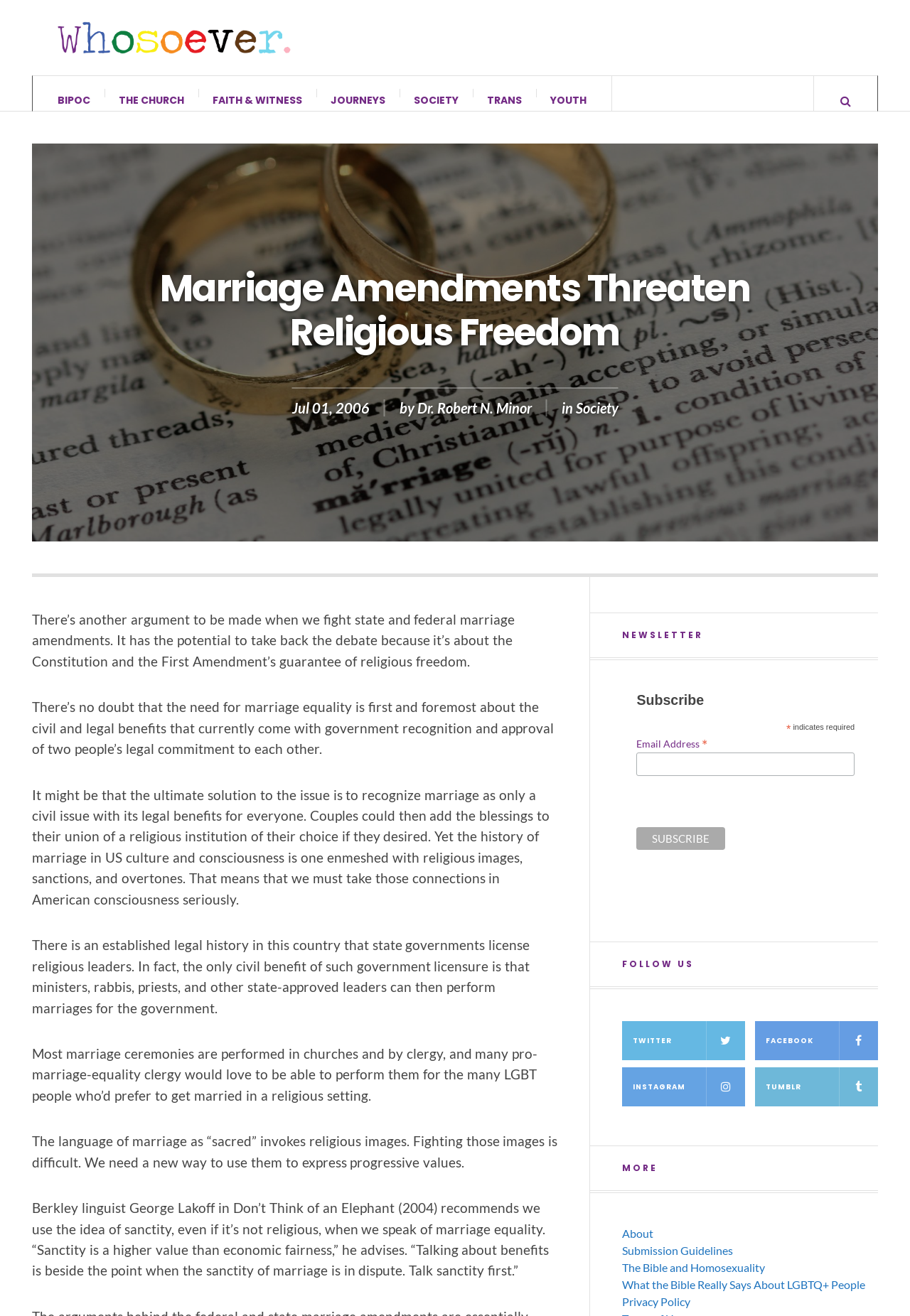What is the name of the website?
Please answer using one word or phrase, based on the screenshot.

Whosoever